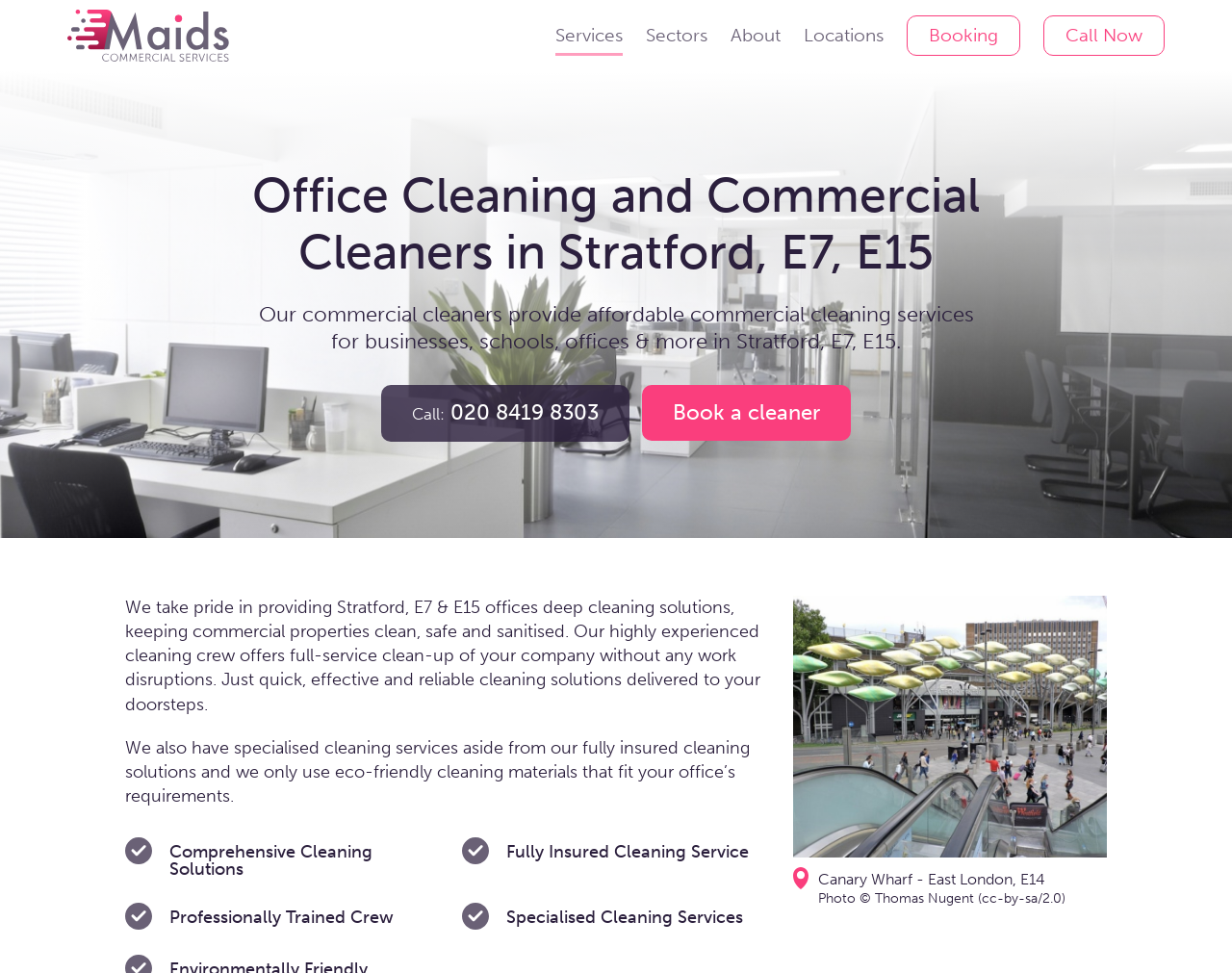From the webpage screenshot, identify the region described by Call: 020 8419 8303. Provide the bounding box coordinates as (top-left x, top-left y, bottom-right x, bottom-right y), with each value being a floating point number between 0 and 1.

[0.309, 0.396, 0.511, 0.454]